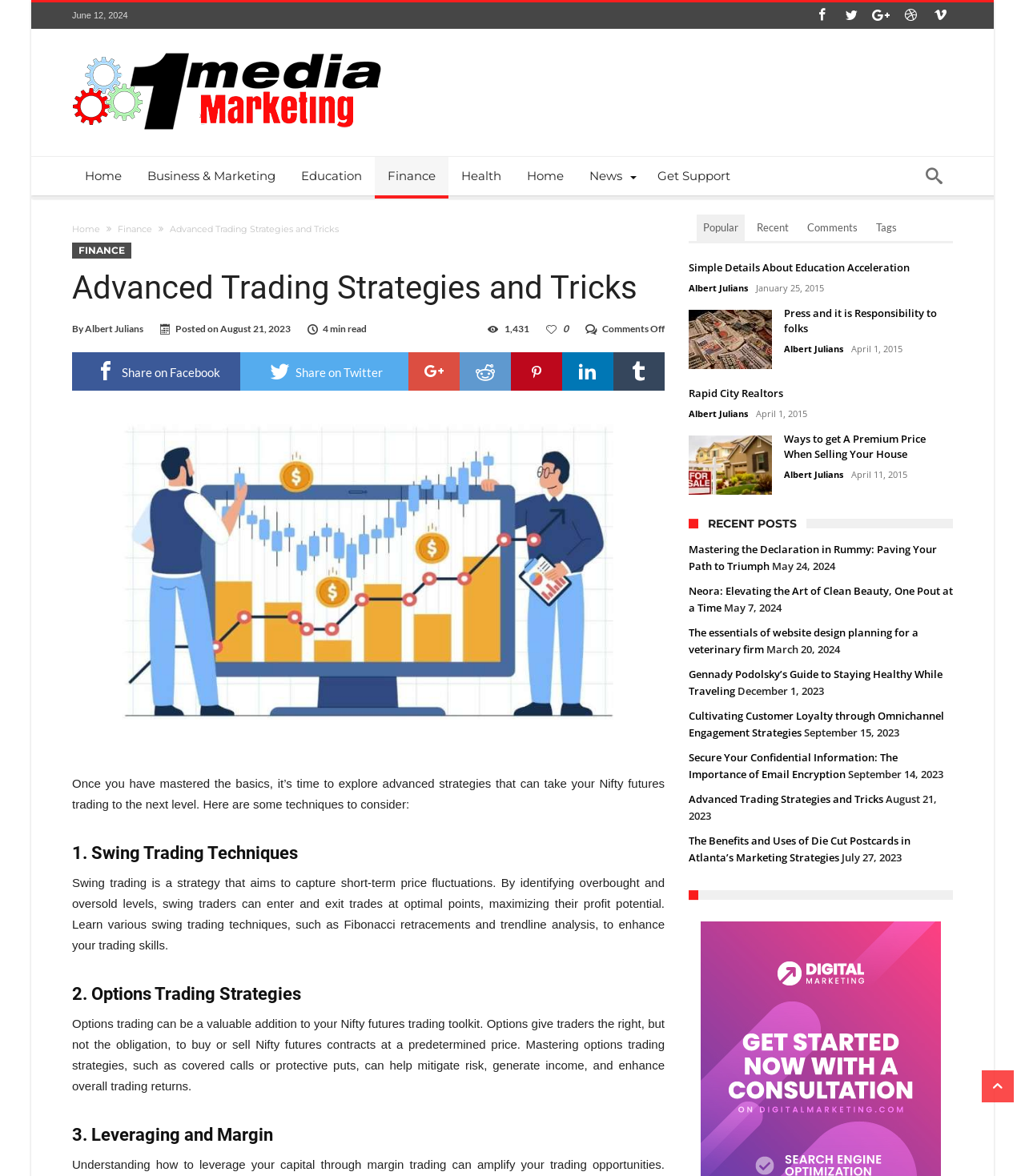Answer the following query concisely with a single word or phrase:
What is the topic of the second strategy discussed in the article 'Advanced Trading Strategies and Tricks'?

Options Trading Strategies